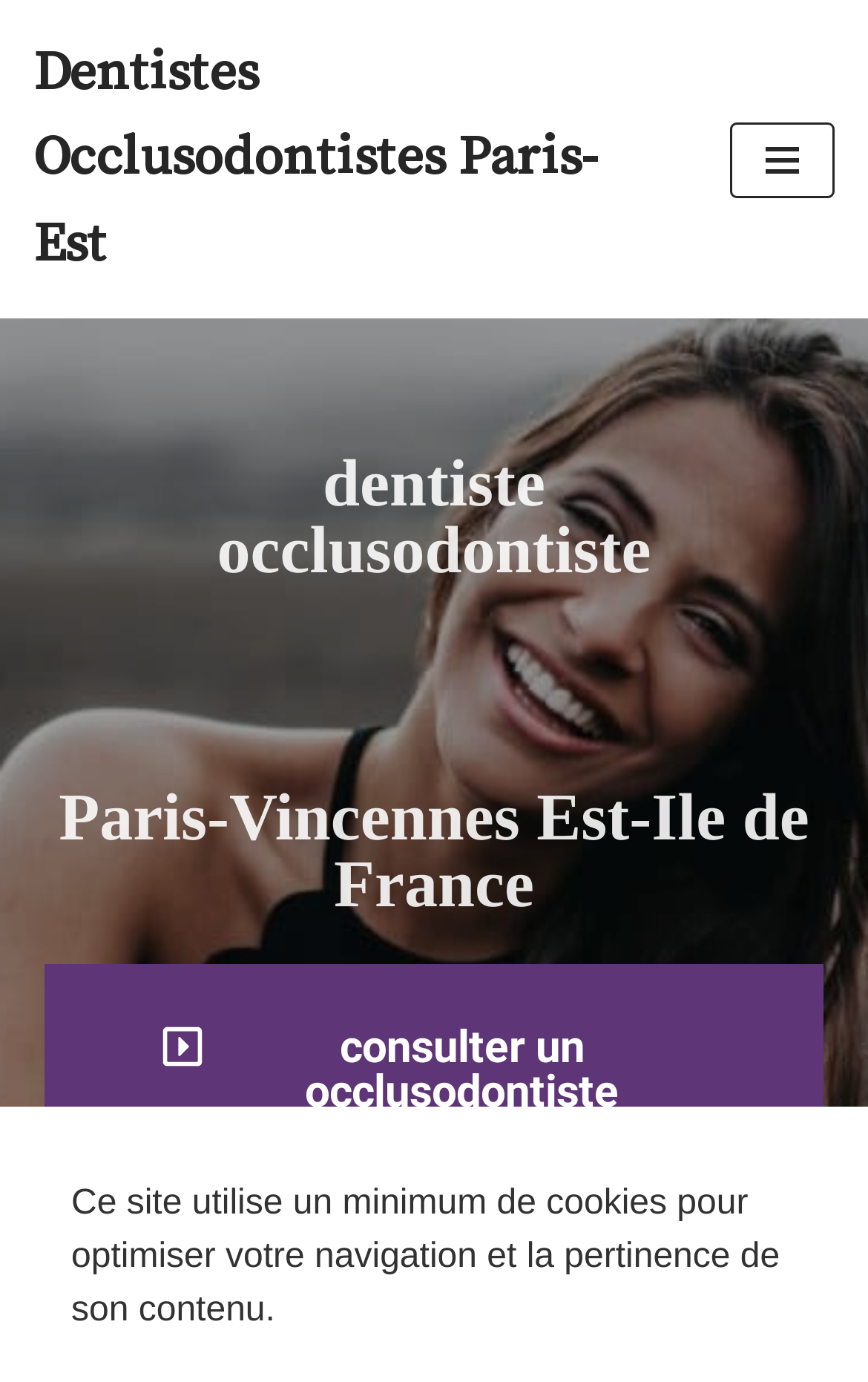Respond to the following query with just one word or a short phrase: 
What can I do on this website?

Consult an occlusodontist